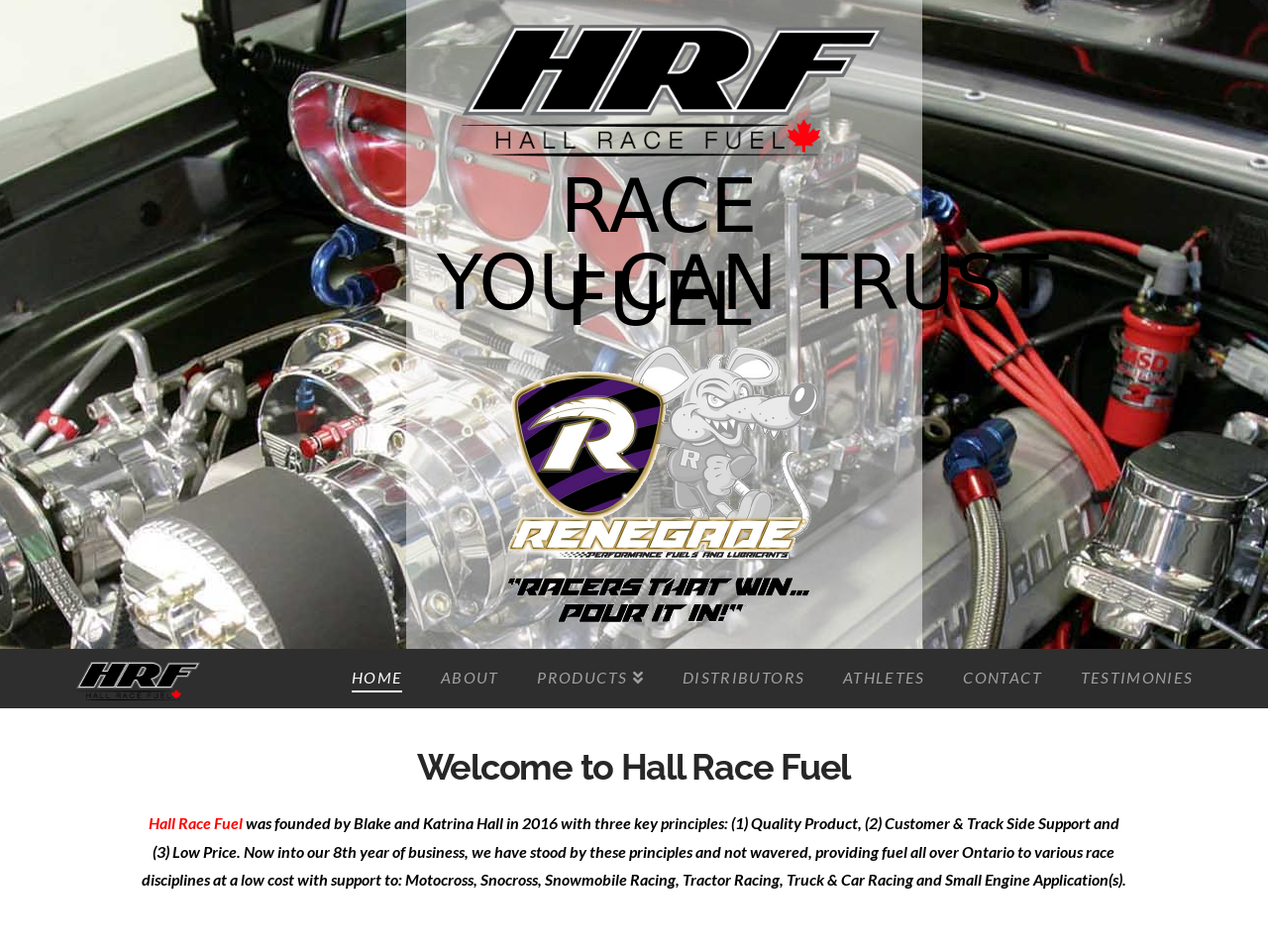What is the year of business mentioned on the webpage?
Provide an in-depth and detailed answer to the question.

The year of business can be determined by looking at the static text '8th' which is mentioned in the context of the company's year of business.